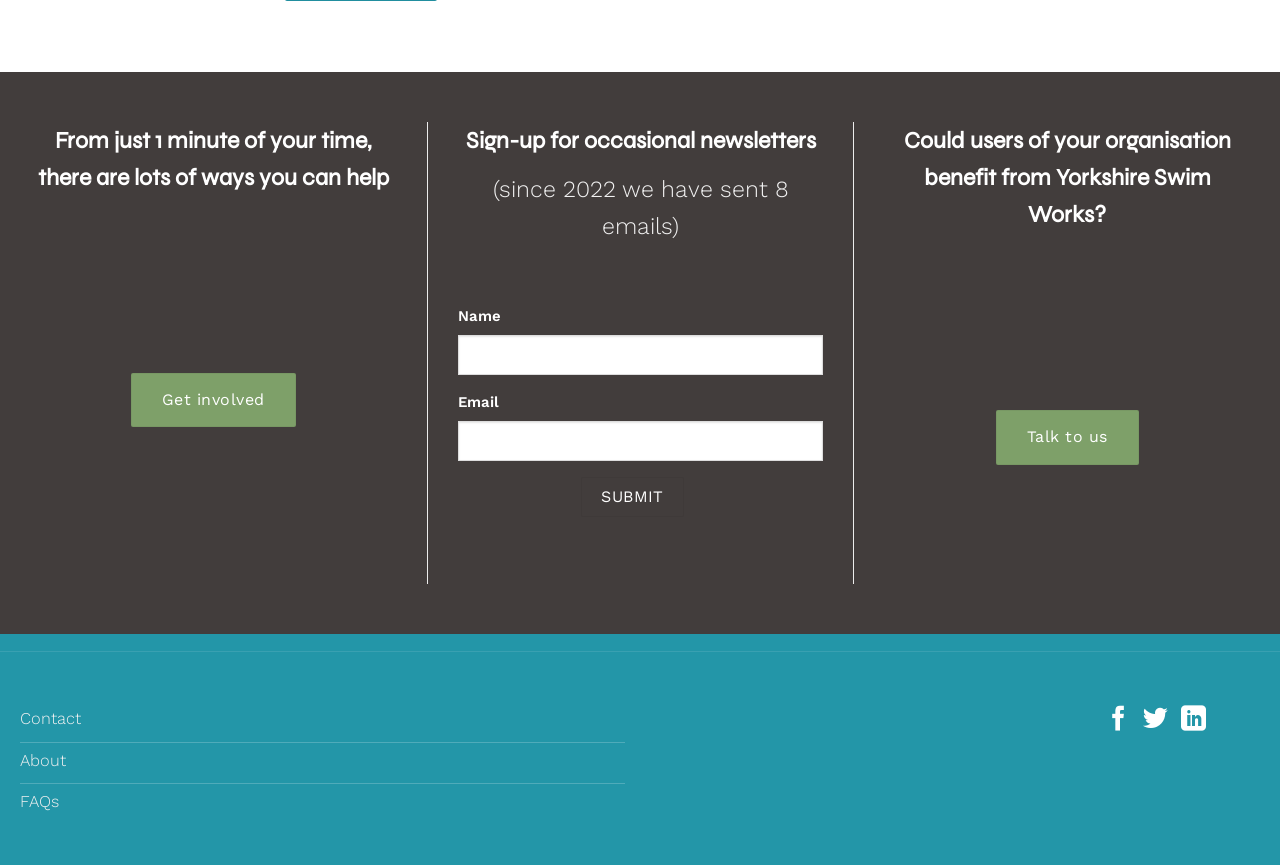Calculate the bounding box coordinates of the UI element given the description: "Home".

None